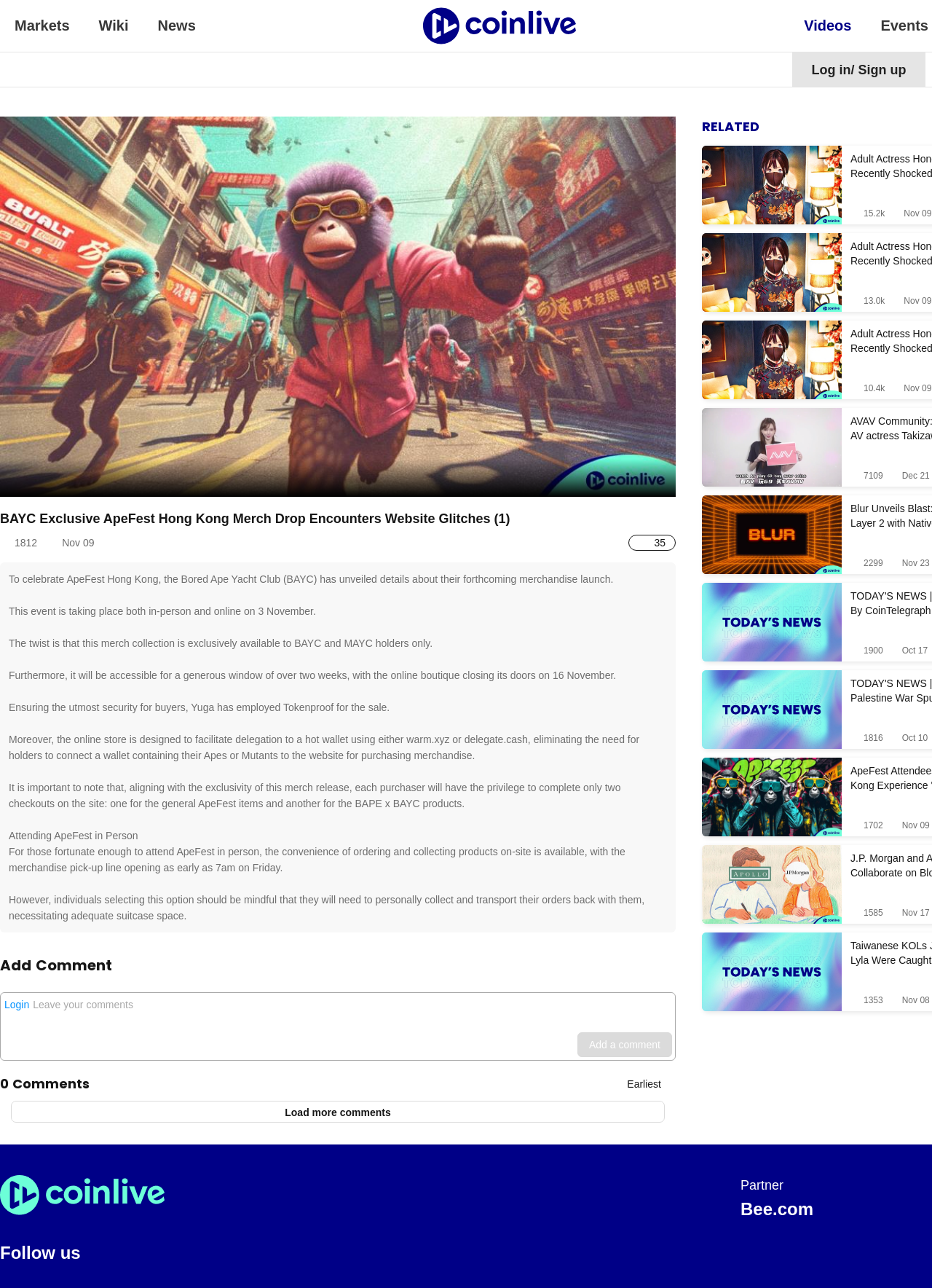What is the date of the ApeFest Hong Kong event?
Please ensure your answer is as detailed and informative as possible.

I found the date by reading the article, which mentions that the event is taking place both in-person and online on 3 November.